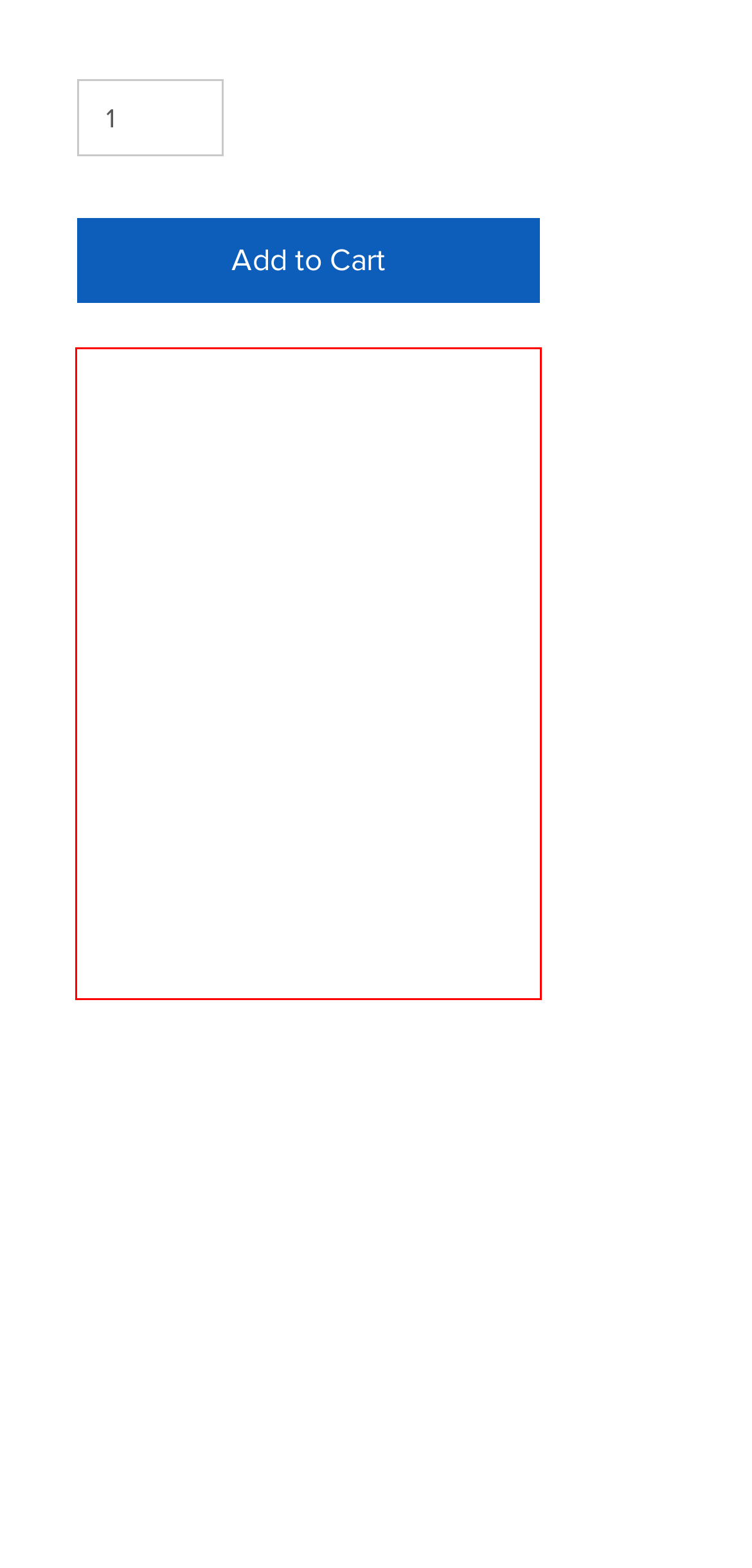Please identify the text within the red rectangular bounding box in the provided webpage screenshot.

In midsummer, Mountain Mint is covered in small white flowers, often spotted with purple, atop strongly upright stems. The genus name, Pycnanthemum, means "densely packed flowers," and the top of this plant is covered with a dense white bloom that is highly attractive to pollinators. Typical visitors include honeybees, and a wide variety of native bees, beetles, and Pearl Crescent butterflies. Most of the insects seek nectar.